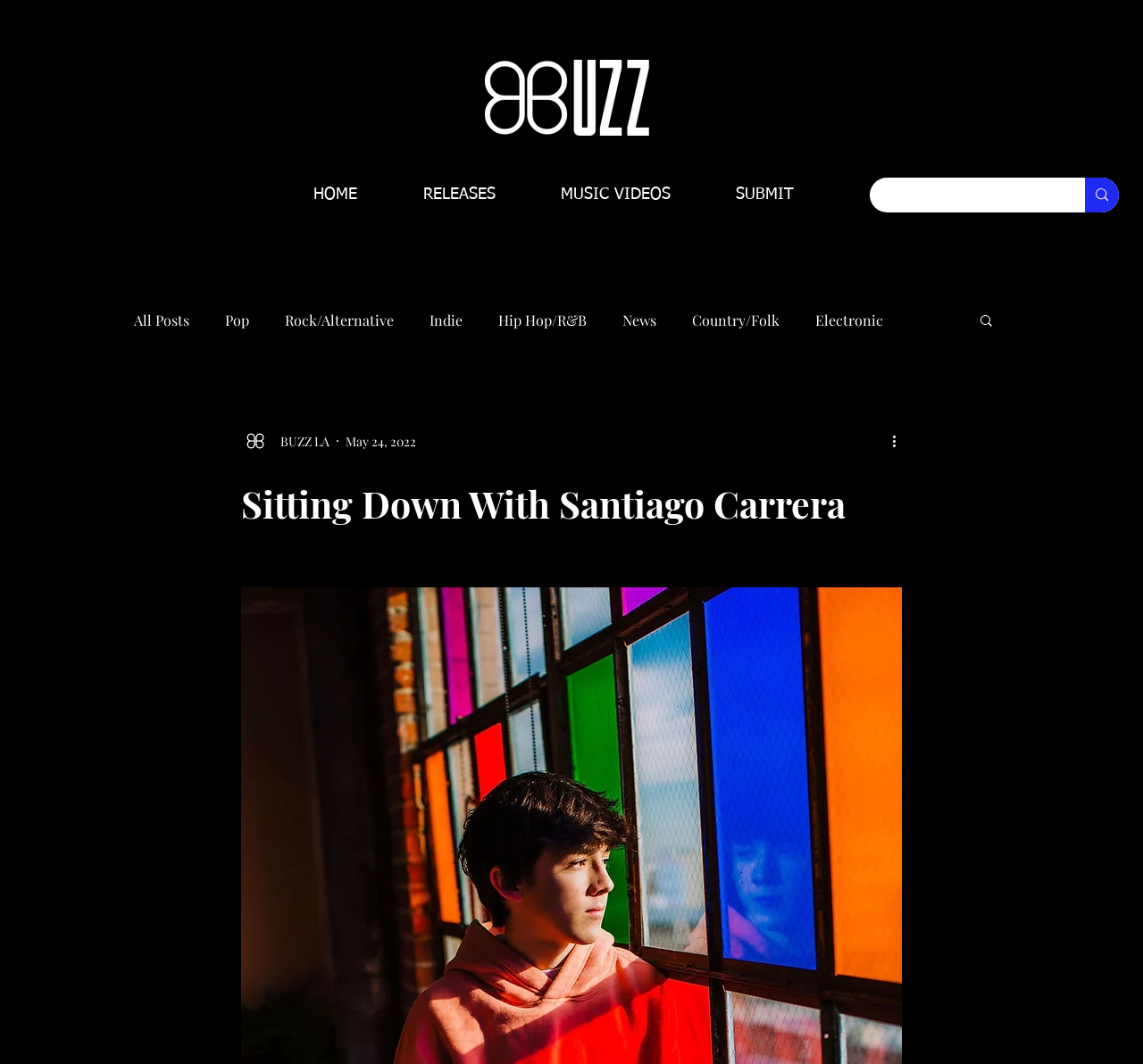How many navigation links are there in the 'Site' section?
Using the screenshot, give a one-word or short phrase answer.

5